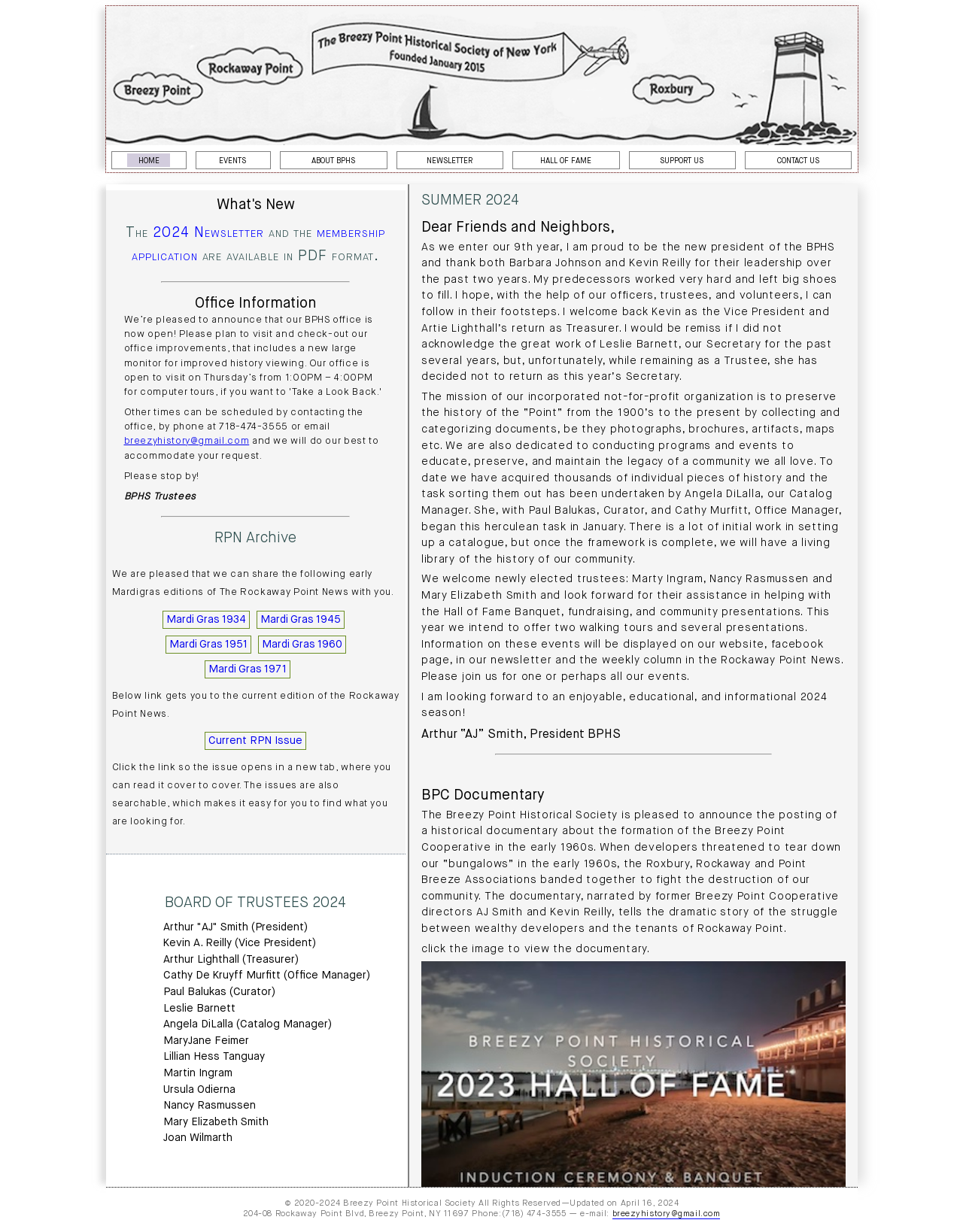Using the information in the image, give a comprehensive answer to the question: 
What is the address of the BPHS?

I found the answer by looking at the bottom of the webpage, where it says '204-08 Rockaway Point Blvd, Breezy Point, NY 11697 Phone:(718) 474-3555 — e-mail:'. This suggests that the address of the BPHS is 204-08 Rockaway Point Blvd, Breezy Point, NY 11697.